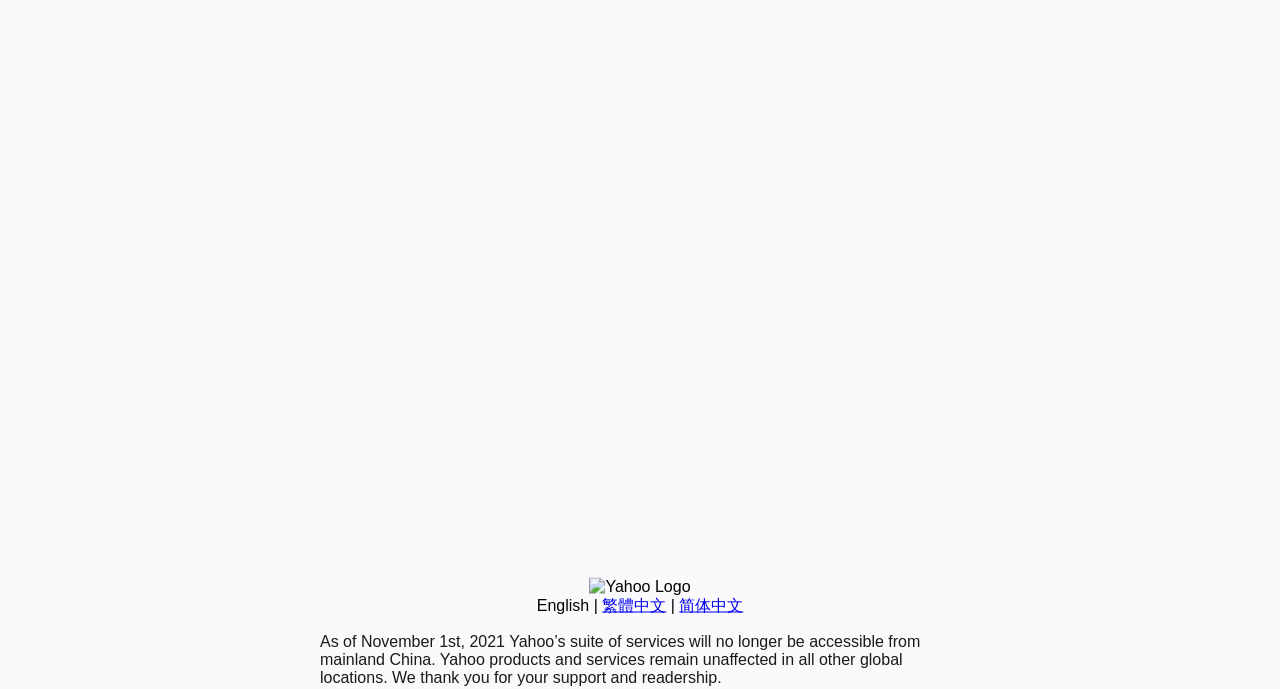Determine the bounding box coordinates in the format (top-left x, top-left y, bottom-right x, bottom-right y). Ensure all values are floating point numbers between 0 and 1. Identify the bounding box of the UI element described by: 繁體中文

[0.47, 0.866, 0.52, 0.89]